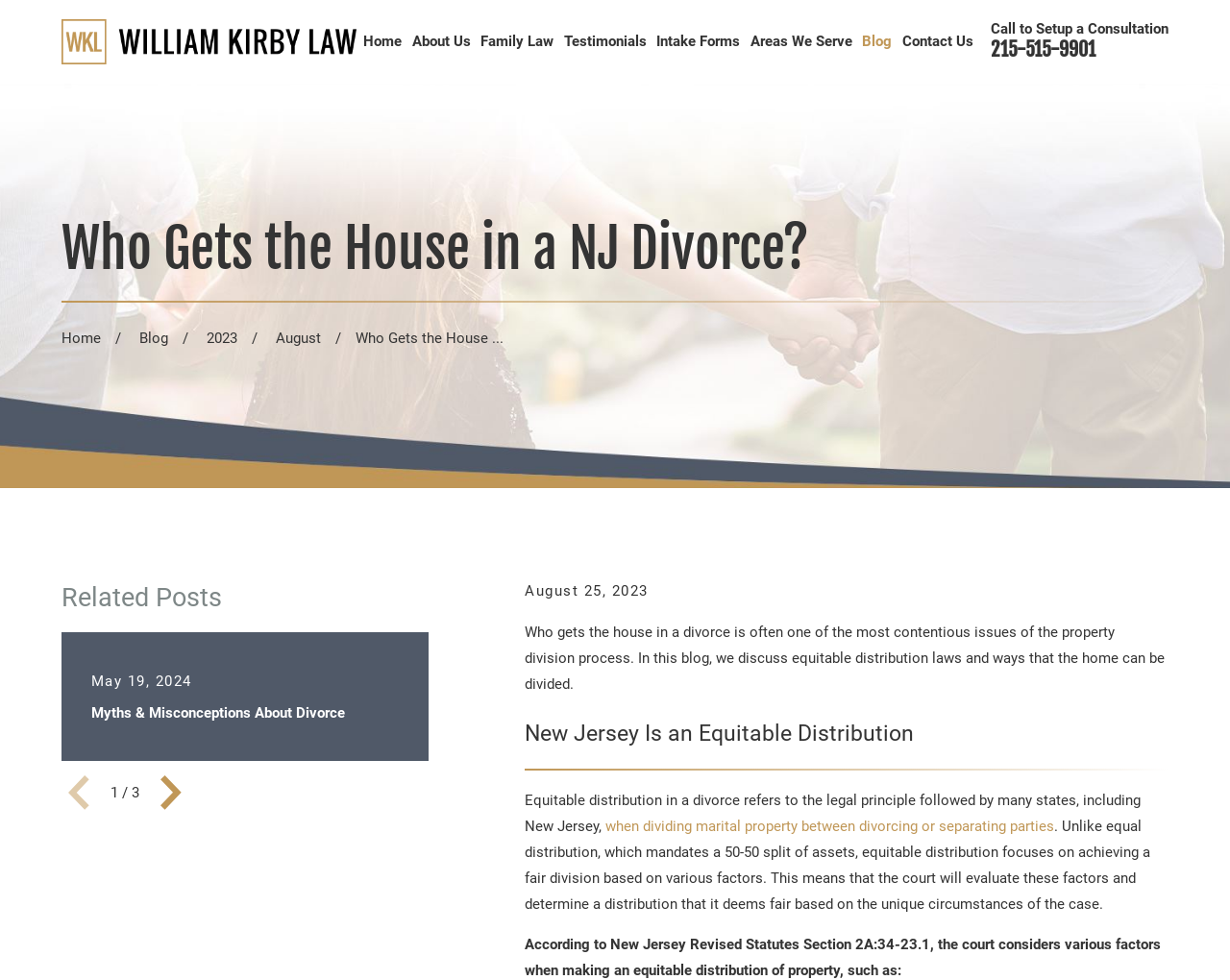Determine the bounding box coordinates for the element that should be clicked to follow this instruction: "Watch the full video of the conference on YouTube". The coordinates should be given as four float numbers between 0 and 1, in the format [left, top, right, bottom].

None